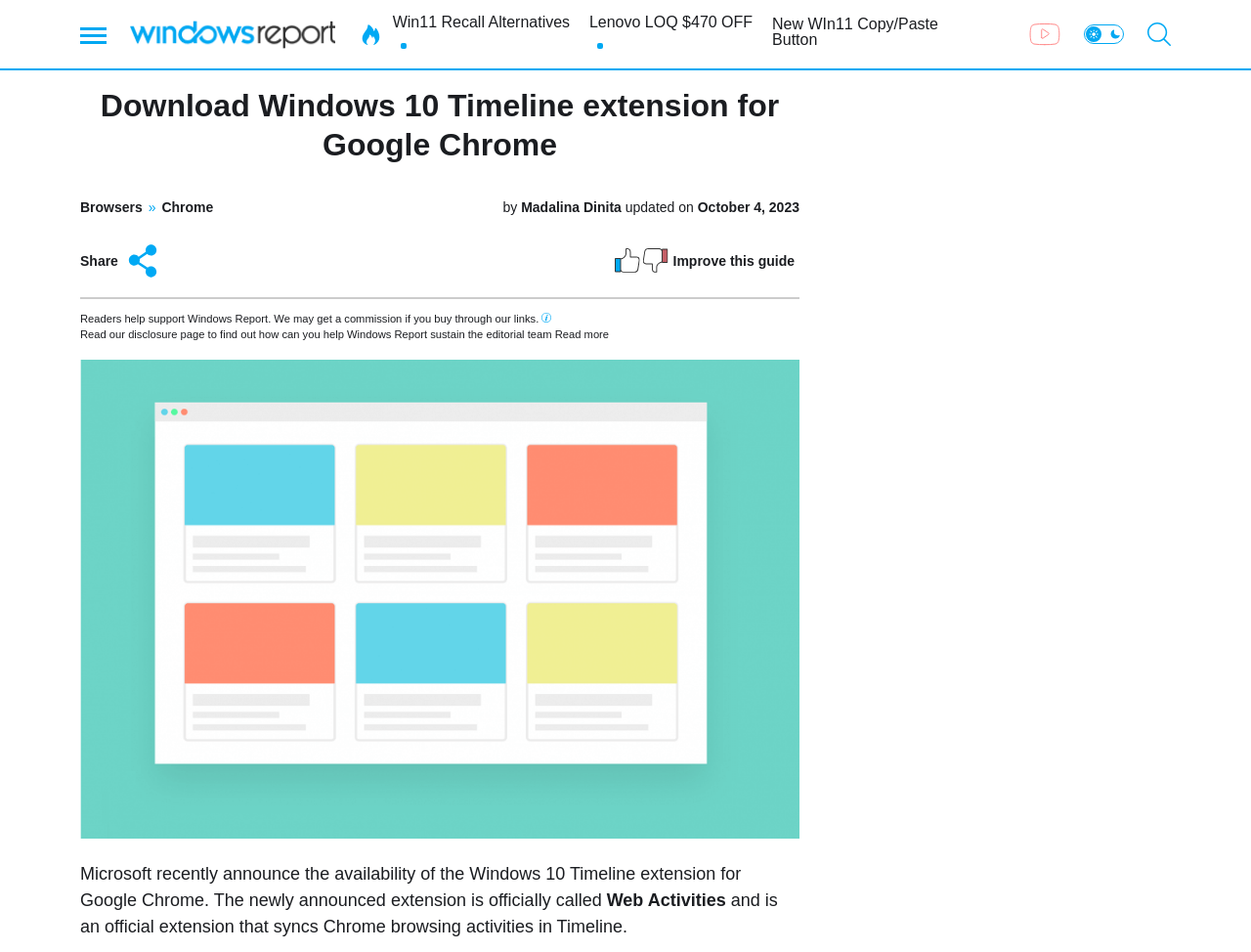Give the bounding box coordinates for the element described by: "Win11 Recall Alternatives".

[0.314, 0.015, 0.456, 0.032]